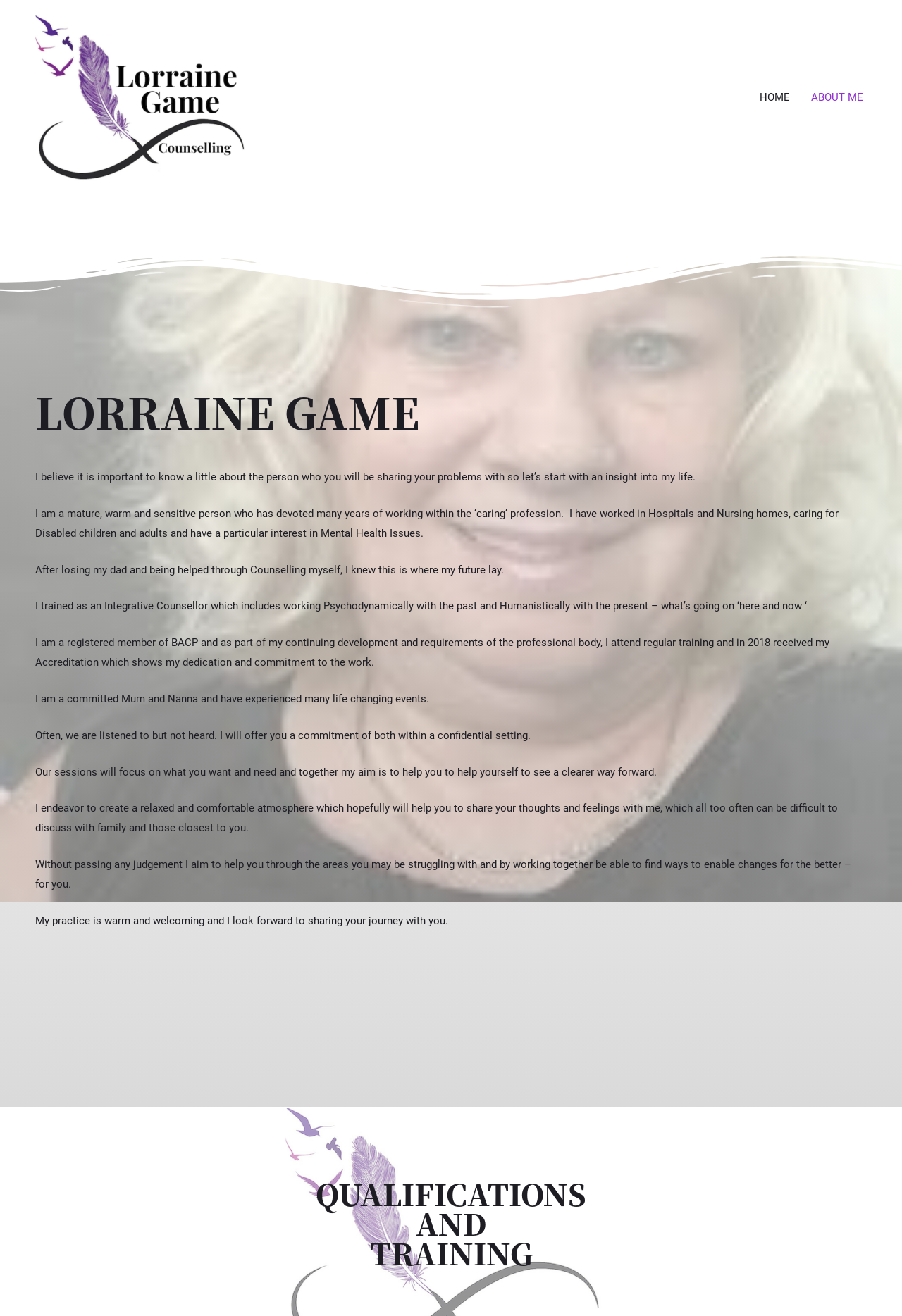Describe all visible elements and their arrangement on the webpage.

This webpage is about Lorraine Game Counselling, with a focus on the "About Me" section. At the top left, there is a link to "Lorraine Game Counselling" accompanied by an image with the same name. On the top right, there is a navigation menu labeled "Site Navigation" with two links: "HOME" and "ABOUT ME", which is currently focused.

Below the navigation menu, there is a section with three headings: "ABOUT ME", "LORRAINE GAME", and "QUALIFICATIONS AND TRAINING". The "ABOUT ME" section contains a brief introduction to Lorraine Game, a counsellor, where she shares her personal experiences and qualifications. The text is divided into several paragraphs, each describing her background, interests, and approach to counselling.

The paragraphs are arranged vertically, with the first one starting from the top left and the subsequent ones following below. The text is dense, with no images or other elements interrupting the flow of the paragraphs. The overall layout is simple, with a focus on conveying Lorraine's personal and professional information to the reader.